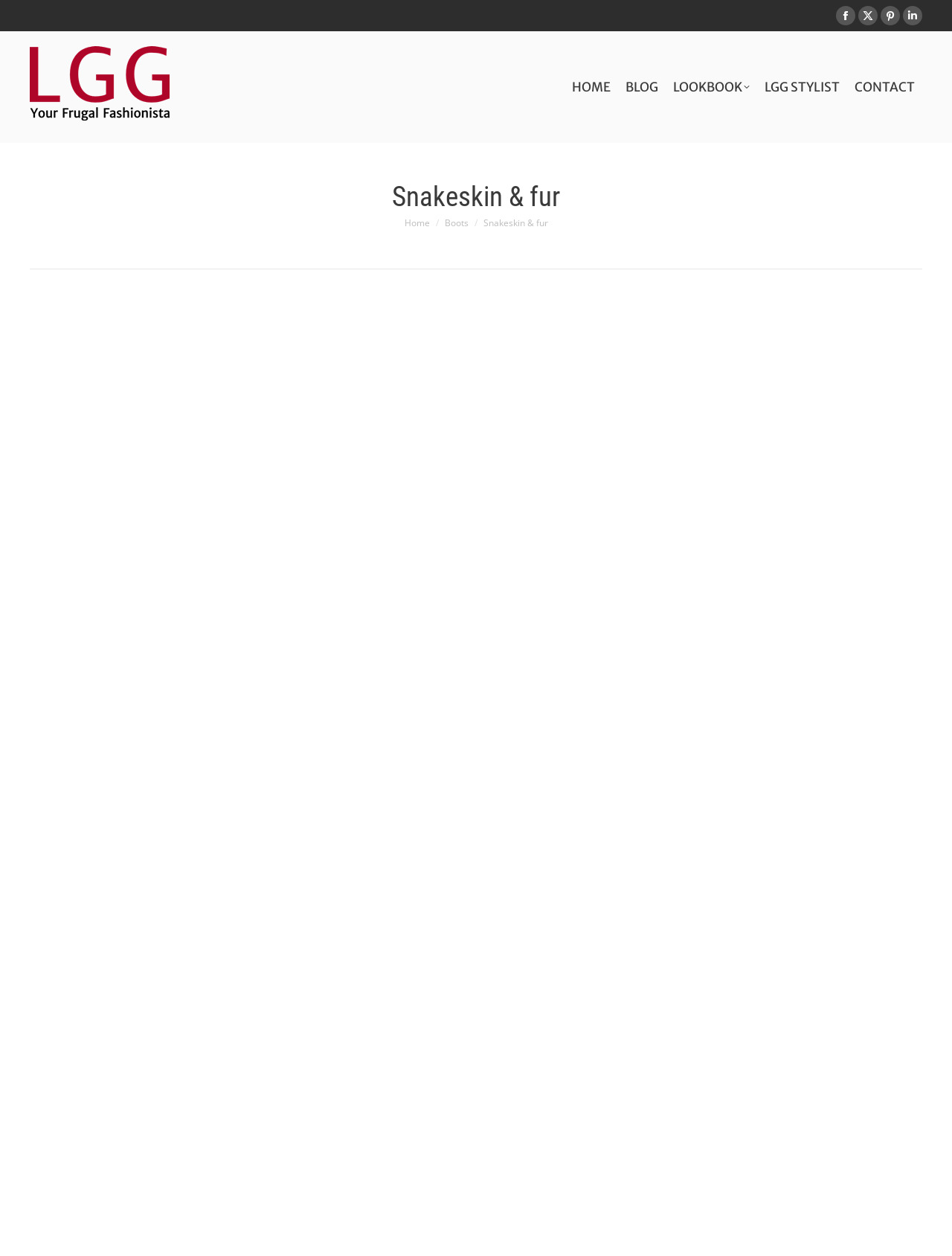What is the category of the current page?
Please answer the question with a detailed and comprehensive explanation.

I looked at the breadcrumbs section of the webpage, which shows the navigation path, and found that the current page is under the 'Boots' category.